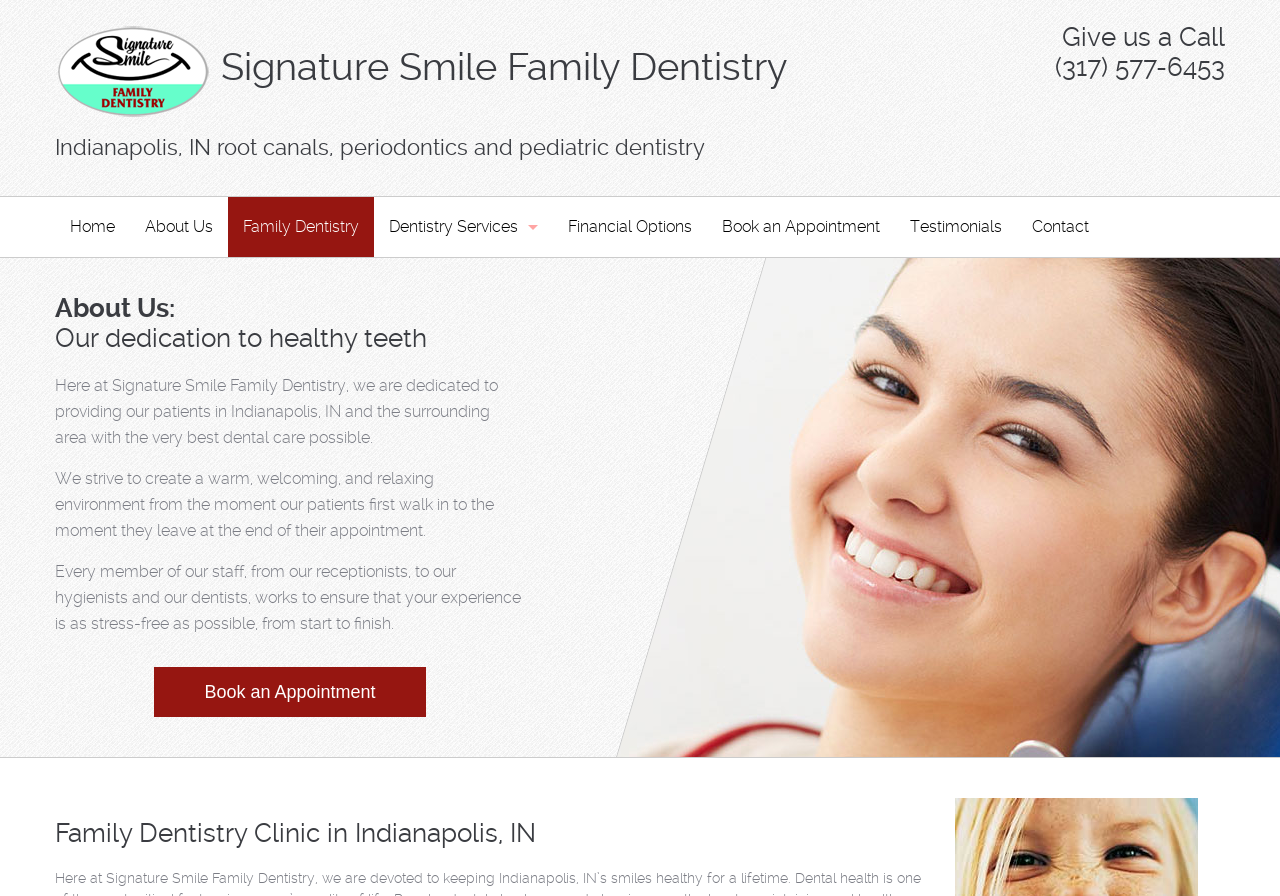Give a complete and precise description of the webpage's appearance.

This webpage is about Signature Smile Family Dentistry, a dental clinic in Indianapolis, IN. At the top left corner, there is a logo of the clinic, accompanied by a link to the clinic's homepage. Next to the logo, there is a call-to-action button "Give us a Call" with the clinic's phone number "(317) 577-6453" below it.

The top navigation menu consists of several links, including "Home", "About Us", "Family Dentistry", "Dentistry Services", and more. These links are arranged horizontally, with "Home" on the left and "Contact" on the right.

Below the navigation menu, there is a section about the clinic's dedication to healthy teeth. This section has a heading "About Us: Our dedication to healthy teeth" and three paragraphs of text describing the clinic's mission and values. The text is arranged in a single column, with each paragraph below the previous one.

In the same section, there is a call-to-action button "Book an Appointment" at the bottom, which allows users to schedule an appointment with the clinic.

Finally, at the bottom of the page, there is a heading "Family Dentistry Clinic in Indianapolis, IN", which likely serves as a title for the clinic's services or a summary of the clinic's focus.